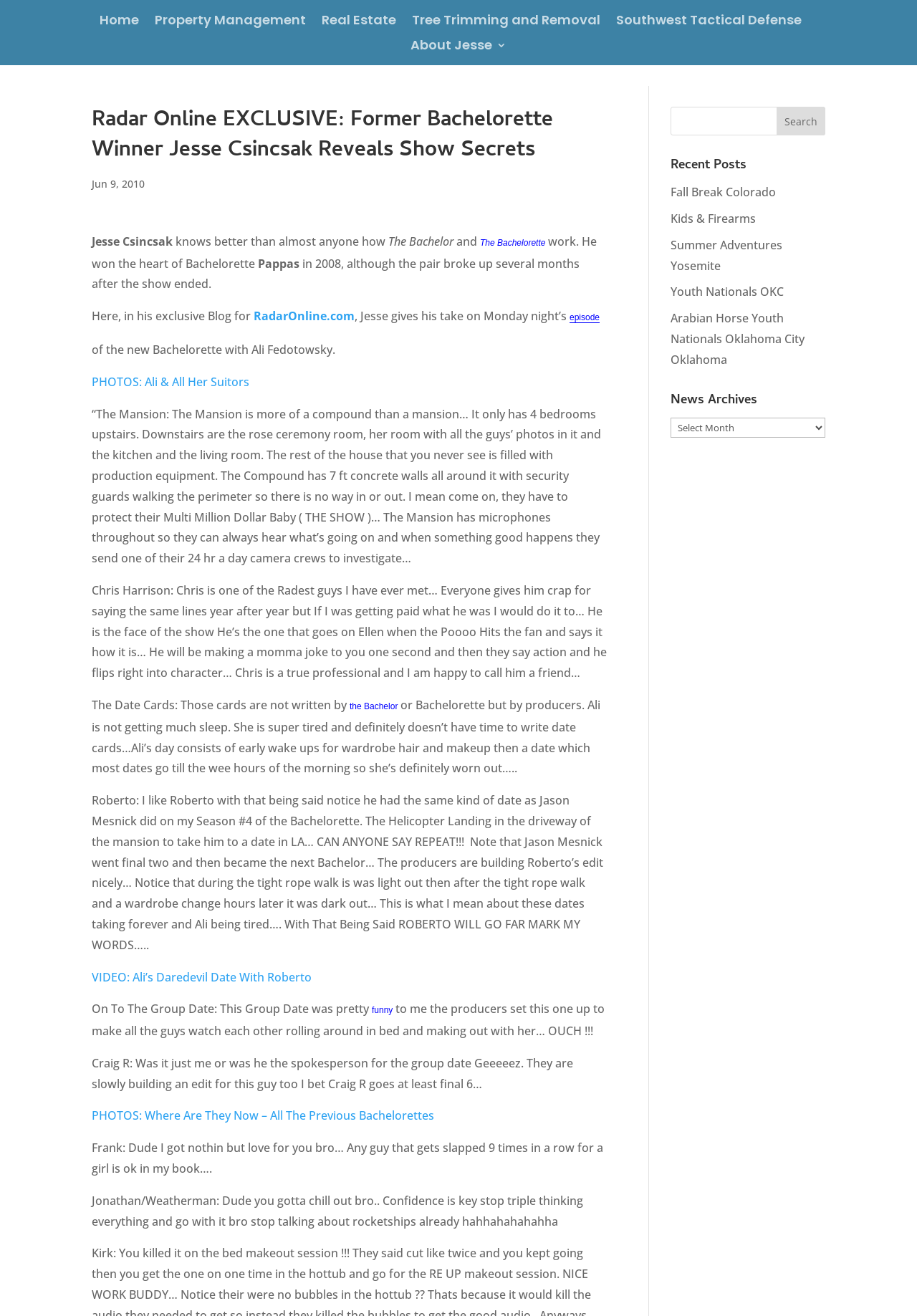Pinpoint the bounding box coordinates of the clickable area necessary to execute the following instruction: "Search for something". The coordinates should be given as four float numbers between 0 and 1, namely [left, top, right, bottom].

[0.731, 0.081, 0.9, 0.103]